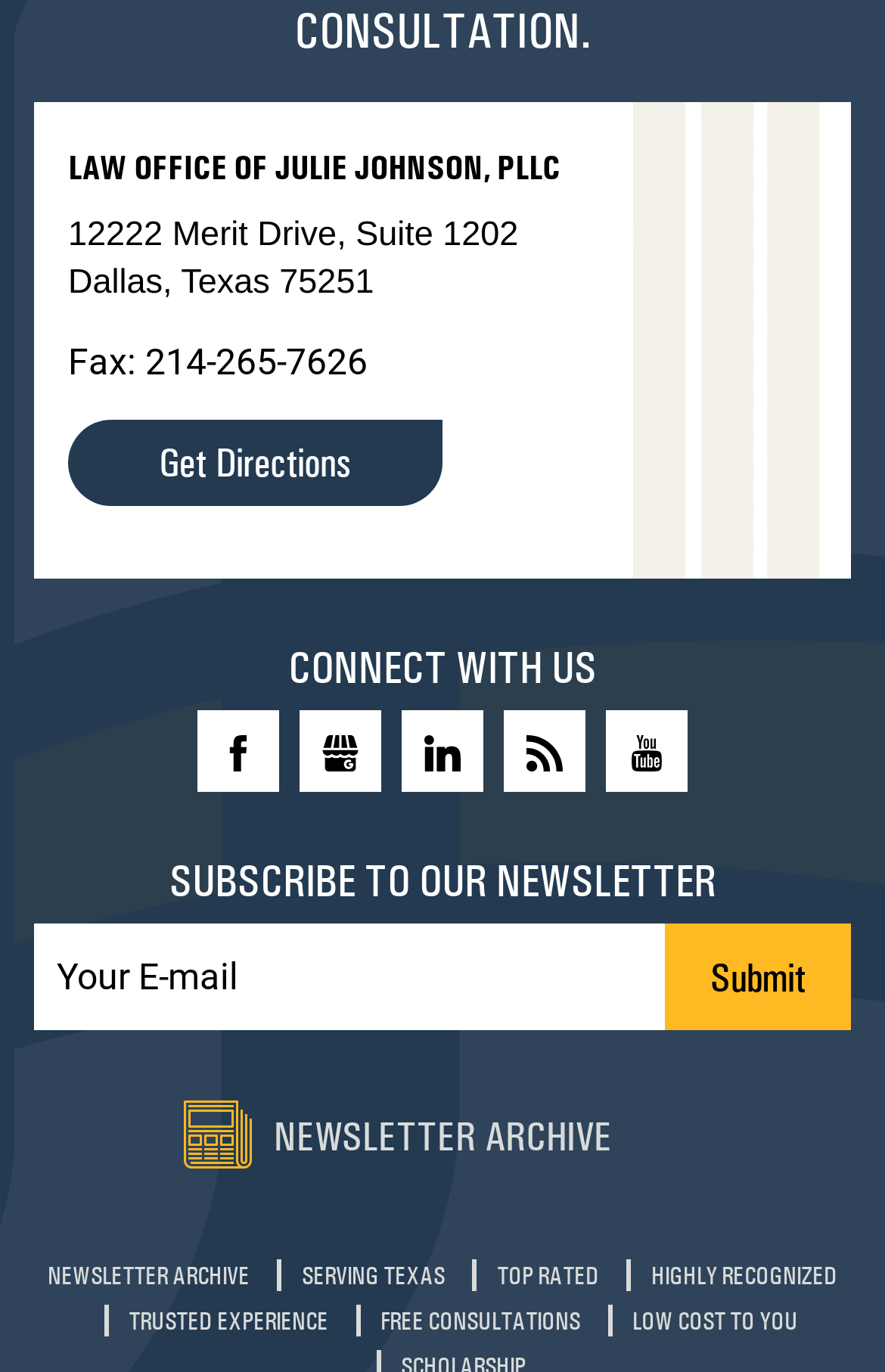Based on the visual content of the image, answer the question thoroughly: What is the purpose of the textbox?

The textbox element with the label 'Your E-mail' is located below the 'SUBSCRIBE TO OUR NEWSLETTER' heading, and it is likely used to enter an email address to subscribe to the newsletter.